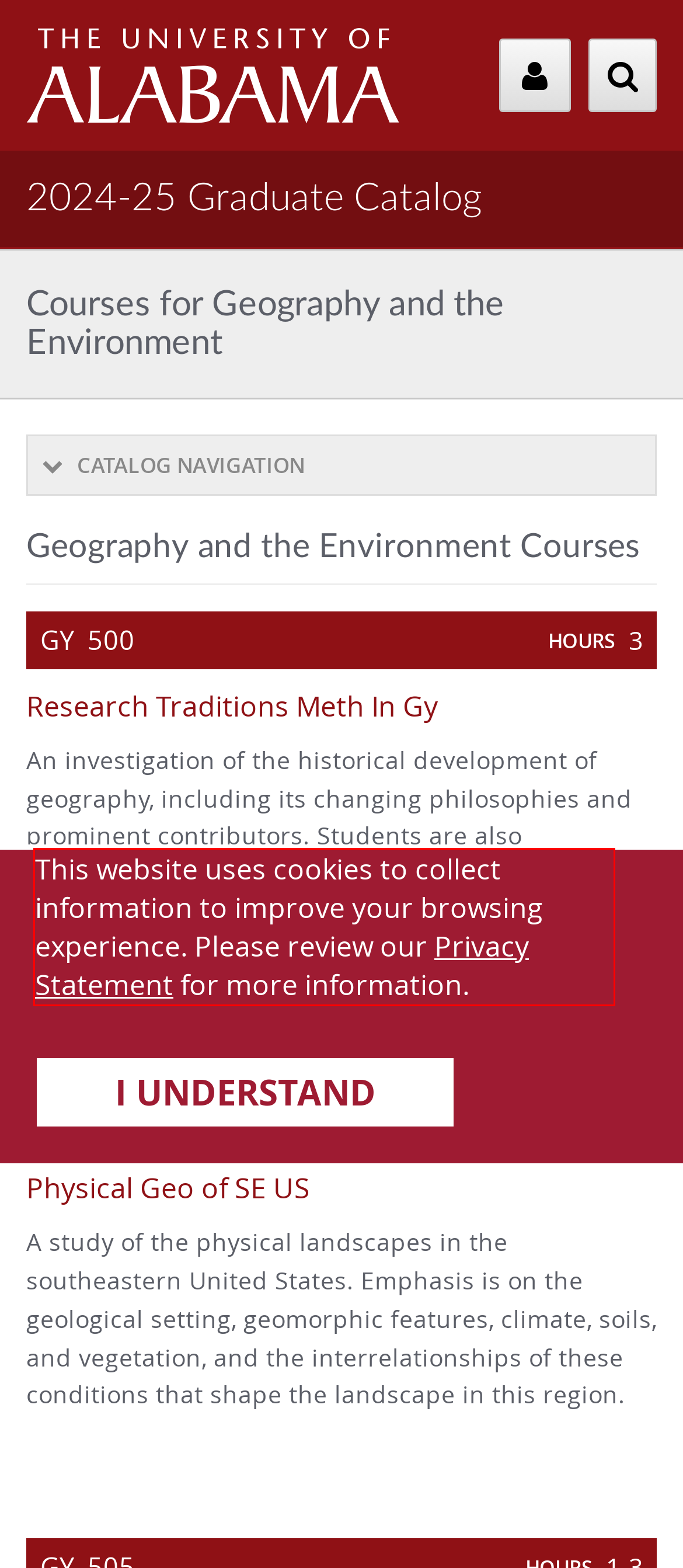Identify the text inside the red bounding box in the provided webpage screenshot and transcribe it.

This website uses cookies to collect information to improve your browsing experience. Please review our Privacy Statement for more information.